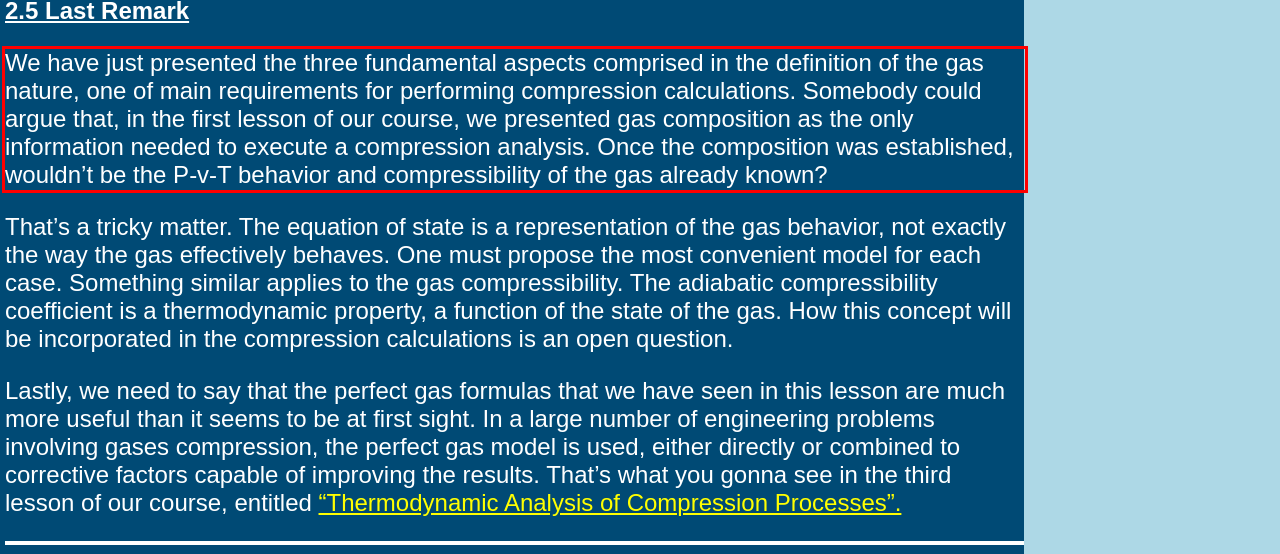You have a screenshot of a webpage where a UI element is enclosed in a red rectangle. Perform OCR to capture the text inside this red rectangle.

We have just presented the three fundamental aspects comprised in the definition of the gas nature, one of main requirements for performing compression calculations. Somebody could argue that, in the first lesson of our course, we presented gas composition as the only information needed to execute a compression analysis. Once the composition was established, wouldn’t be the P-v-T behavior and compressibility of the gas already known?